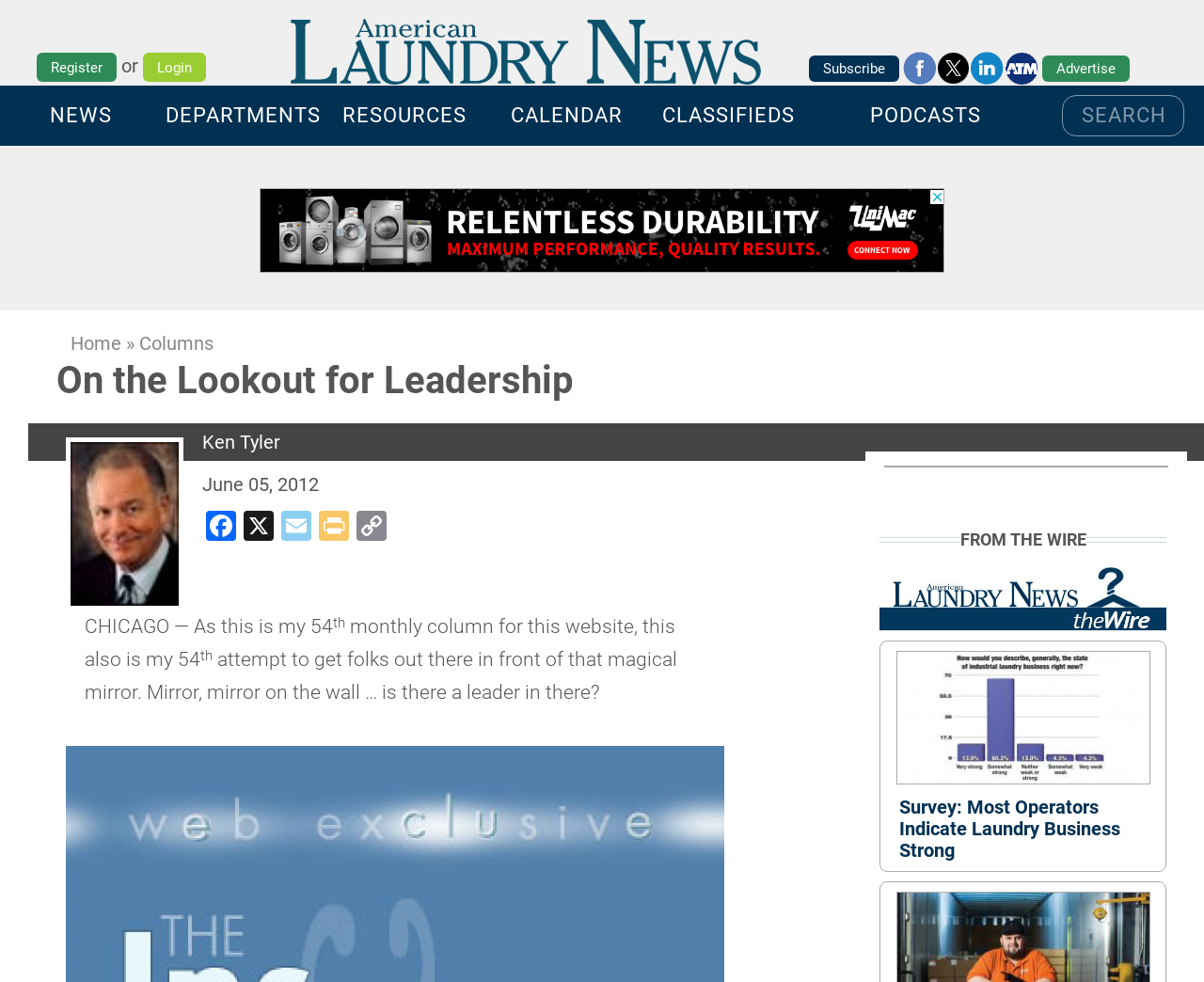Using the element description provided, determine the bounding box coordinates in the format (top-left x, top-left y, bottom-right x, bottom-right y). Ensure that all values are floating point numbers between 0 and 1. Element description: Health promotion

None